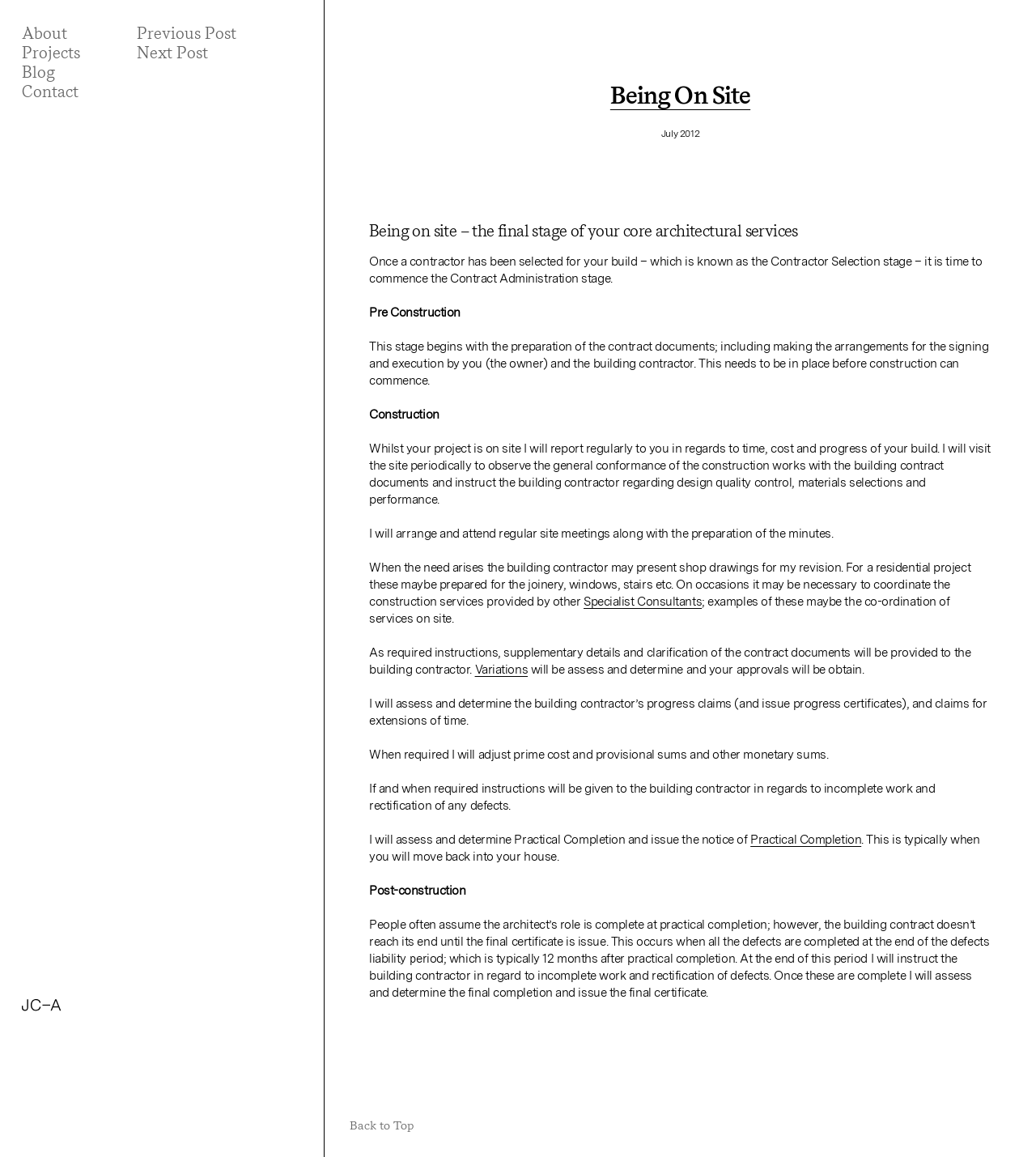Deliver a detailed narrative of the webpage's visual and textual elements.

The webpage is about the final stage of core architectural services, specifically the "Being on site" stage. At the top, there are five navigation links: "About", "Projects", "Blog", "Contact", and "Previous Post" and "Next Post" links. Below these links, there is a logo of "Jane Cameron Architects" with a link to the homepage.

The main content of the webpage is an article that starts with a heading "Being On Site" followed by a subheading "Being on site – the final stage of your core architectural services". The article is divided into three sections: "Pre Construction", "Whilst your project is on site", and "Post-construction".

In the "Pre Construction" section, there is a paragraph of text explaining the preparation of contract documents and arrangements for signing and execution by the owner and the building contractor.

In the "Whilst your project is on site" section, there are several paragraphs of text explaining the architect's role in reporting regularly to the owner, visiting the site, and instructing the building contractor regarding design quality control, materials selections, and performance. There are also links to "Specialist Consultants" and "Variations" within this section.

In the "Post-construction" section, there is a paragraph of text explaining the architect's role in assessing and determining the final completion and issuing the final certificate after the defects liability period.

At the bottom of the webpage, there is a "Back to Top" link.